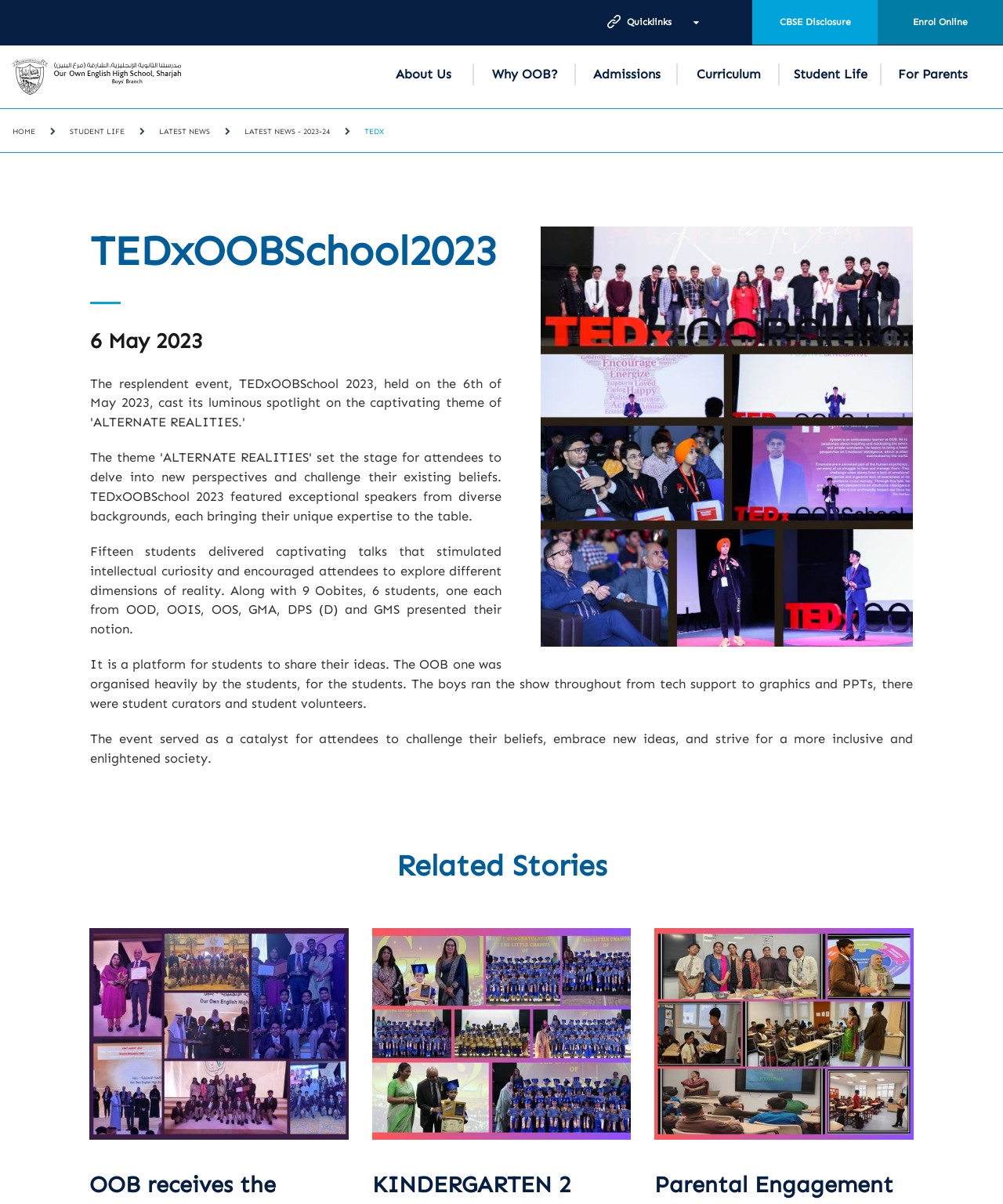With reference to the screenshot, provide a detailed response to the question below:
What is the date mentioned in the webpage content?

I read the text and found the date '6 May 2023' mentioned, which is likely the date of the TEDxOOBSchool2023 event.